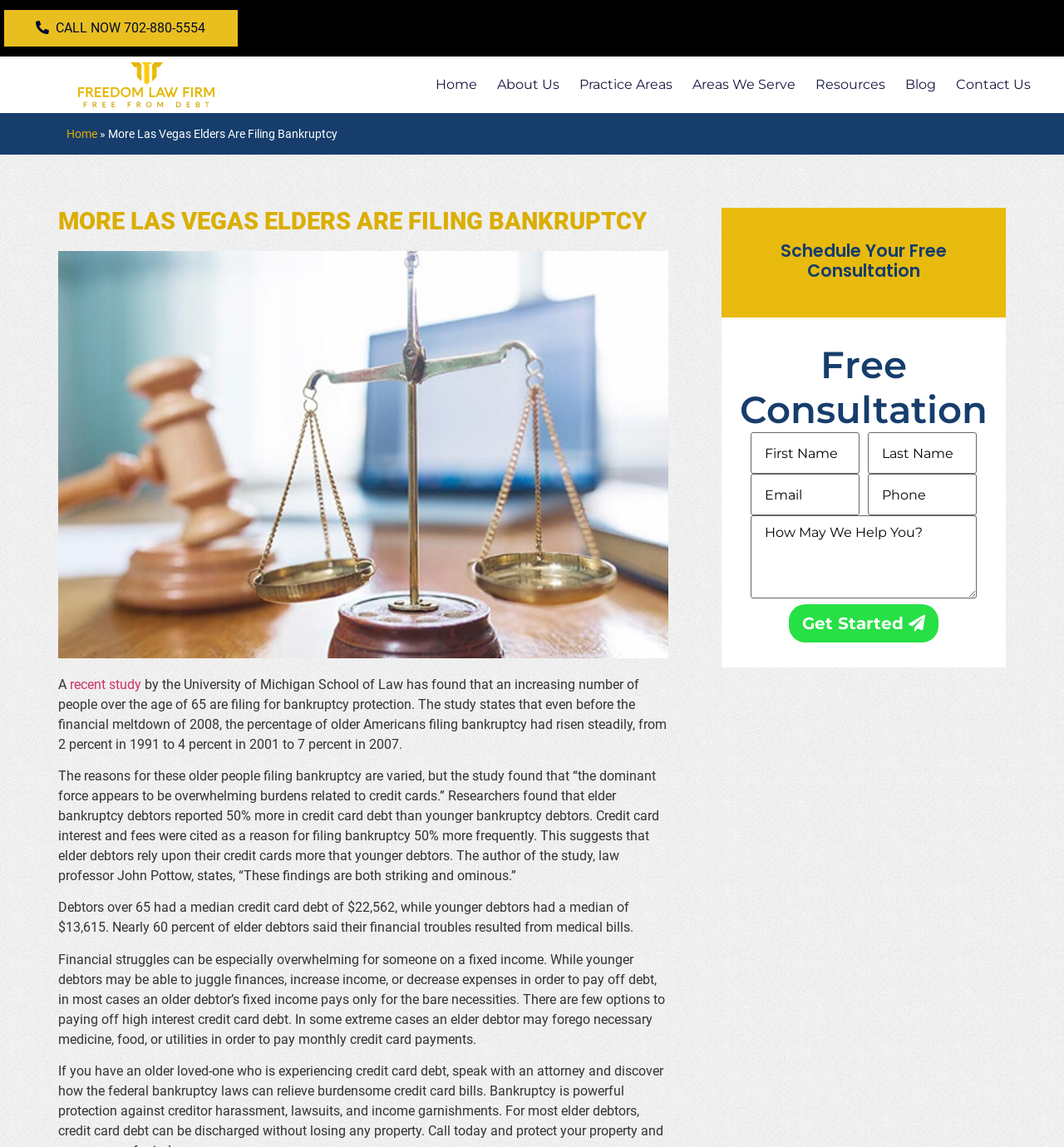Specify the bounding box coordinates of the element's area that should be clicked to execute the given instruction: "Click Home". The coordinates should be four float numbers between 0 and 1, i.e., [left, top, right, bottom].

[0.409, 0.057, 0.448, 0.09]